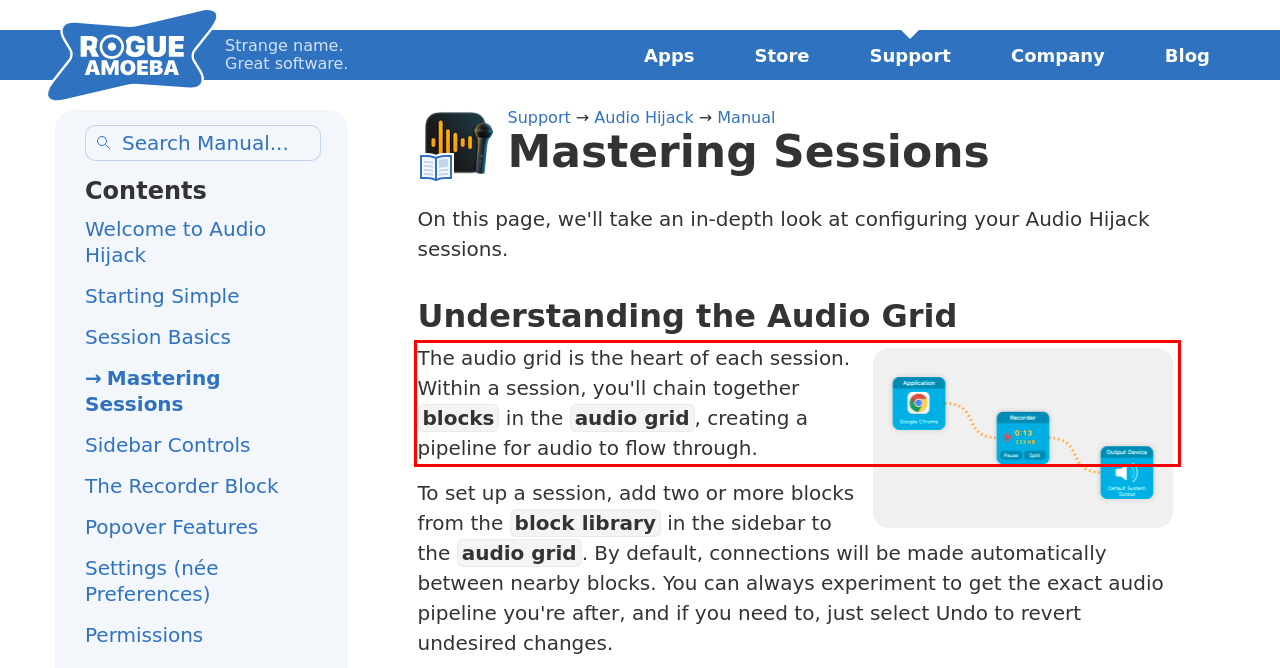From the provided screenshot, extract the text content that is enclosed within the red bounding box.

The audio grid is the heart of each session. Within a session, you'll chain together blocks in the audio grid, creating a pipeline for audio to flow through.